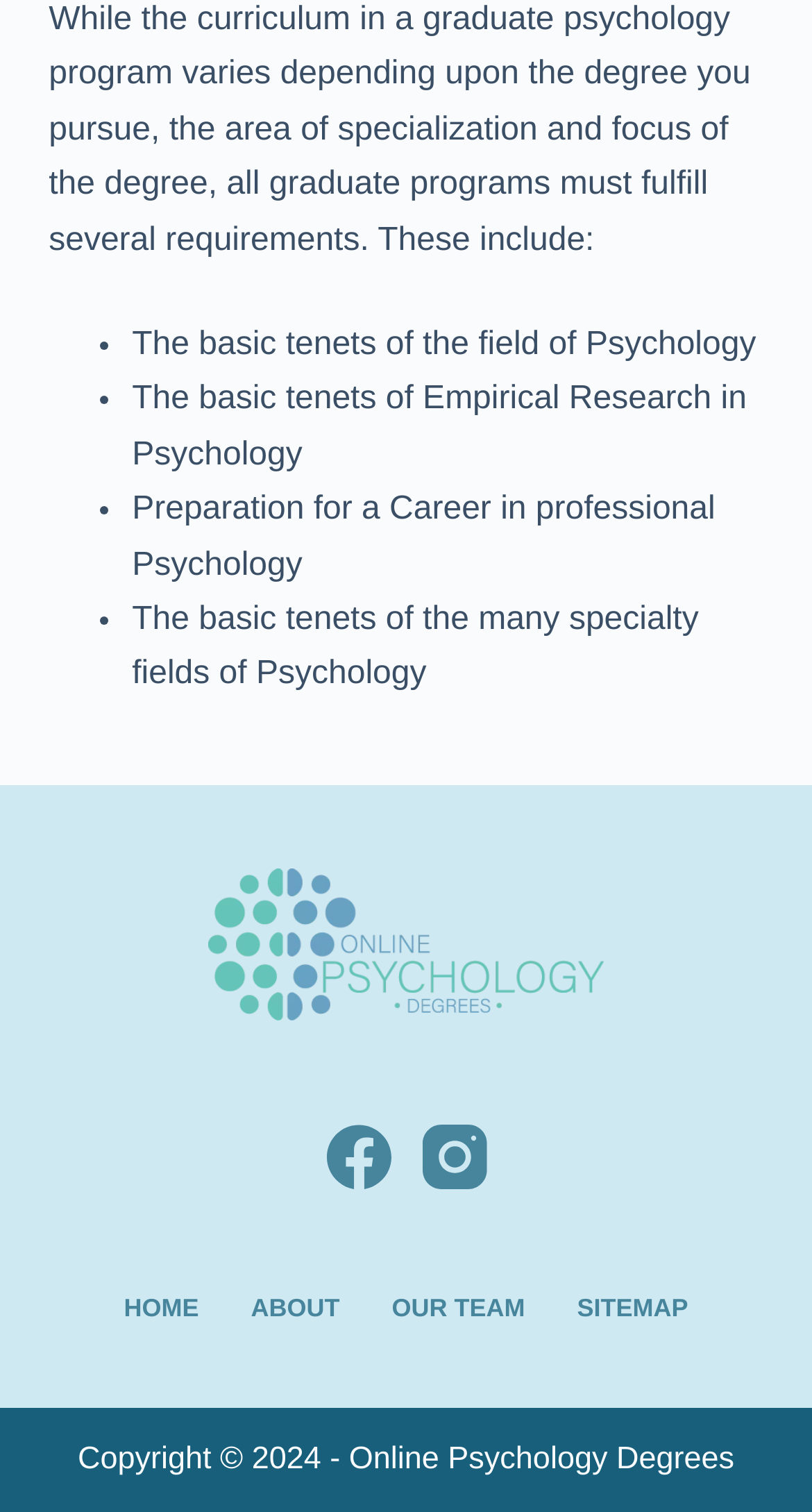What is the logo of the website?
Refer to the image and provide a one-word or short phrase answer.

Online Psychology Degrees Logo